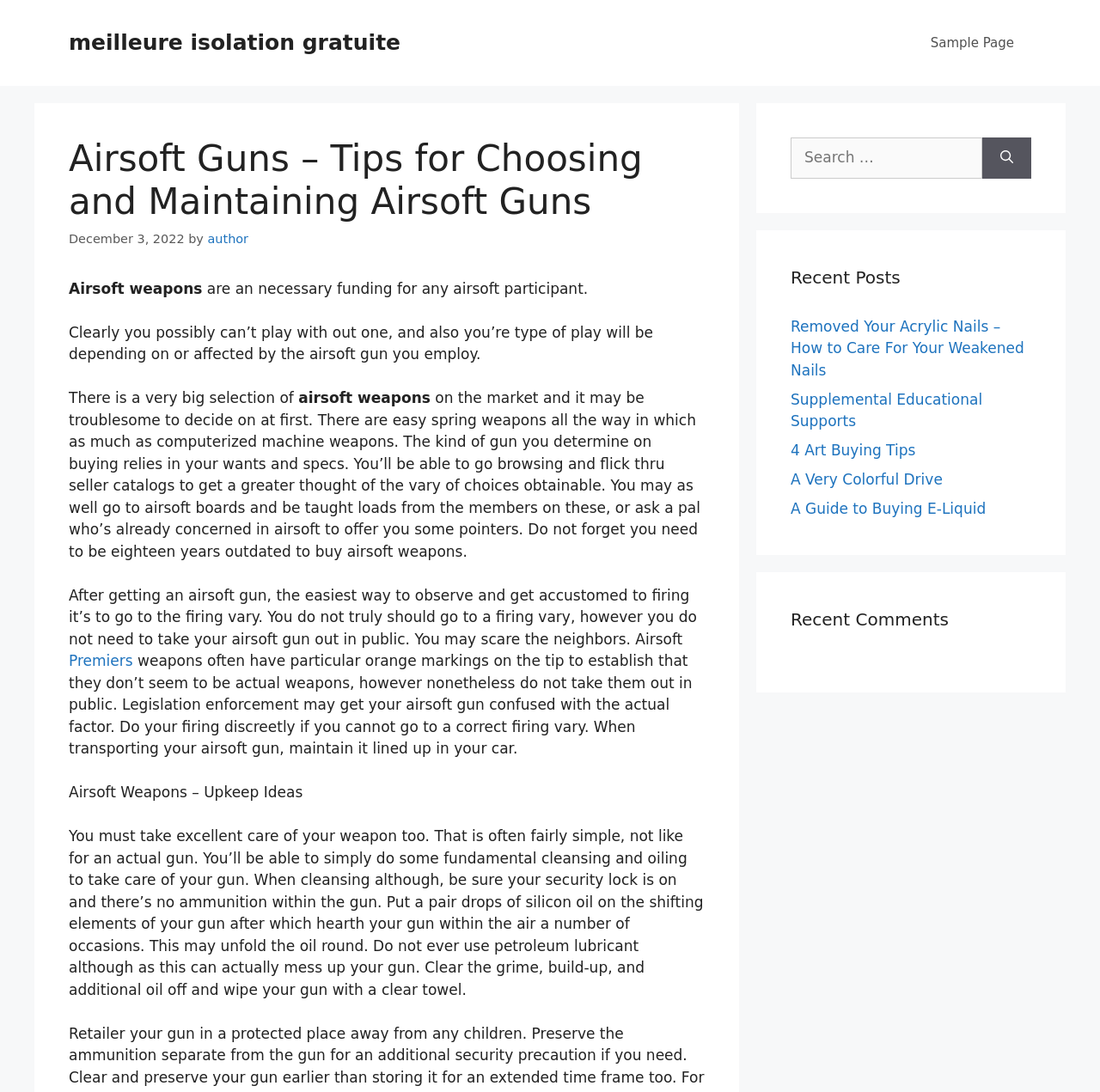For the element described, predict the bounding box coordinates as (top-left x, top-left y, bottom-right x, bottom-right y). All values should be between 0 and 1. Element description: 4 Art Buying Tips

[0.719, 0.404, 0.832, 0.42]